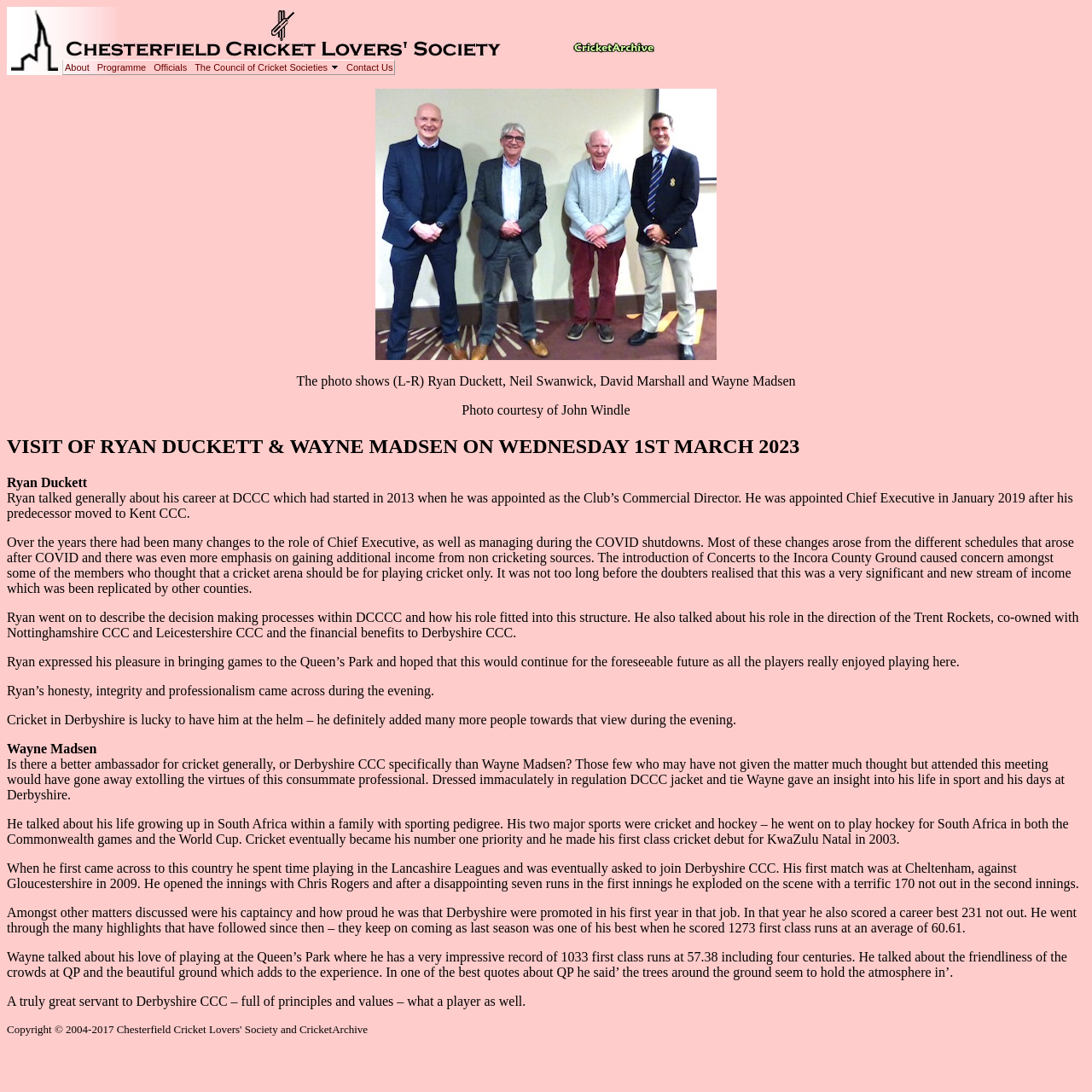What is the name of the ground where Wayne Madsen has a good record?
Please describe in detail the information shown in the image to answer the question.

According to the article, Wayne Madsen has a very impressive record of 1033 first-class runs at 57.38 including four centuries at Queen's Park. He also mentioned that he loves playing at this ground and appreciates the friendliness of the crowds.